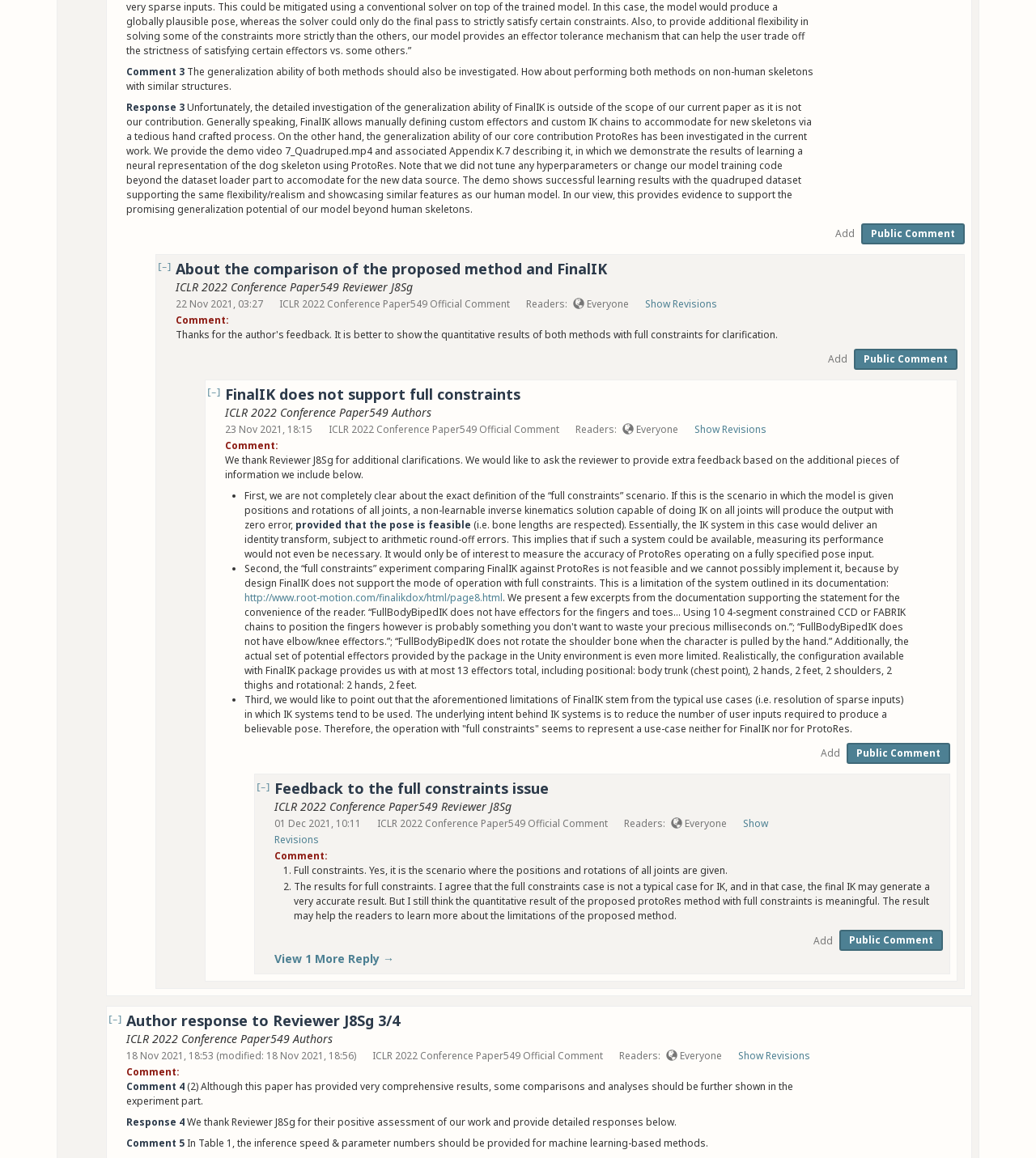Using the webpage screenshot, locate the HTML element that fits the following description and provide its bounding box: "Show Revisions".

[0.623, 0.256, 0.708, 0.268]